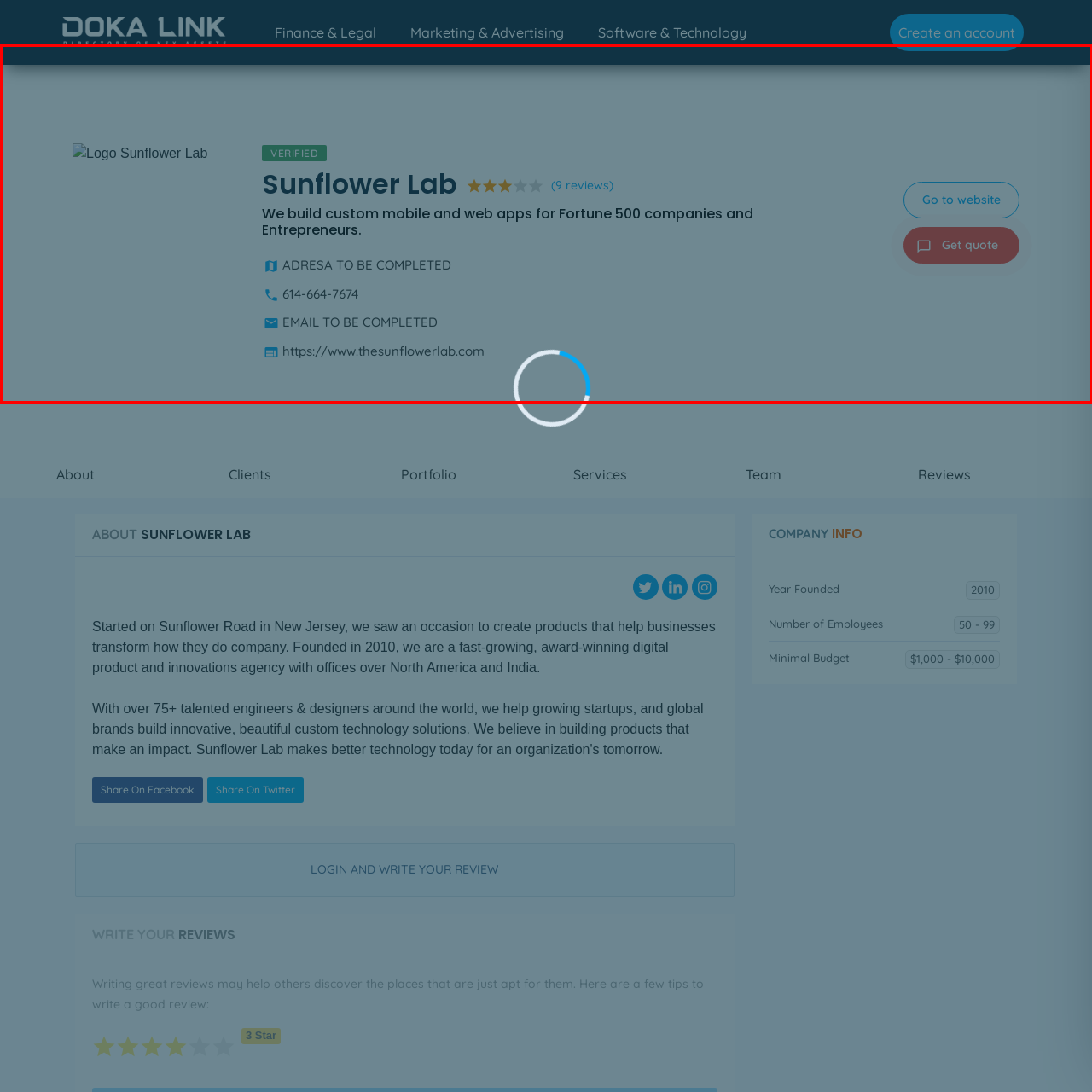What type of applications does Sunflower Lab develop?
Pay attention to the segment of the image within the red bounding box and offer a detailed answer to the question.

According to the description, Sunflower Lab specializes in developing custom mobile and web applications for Fortune 500 companies and entrepreneurs.